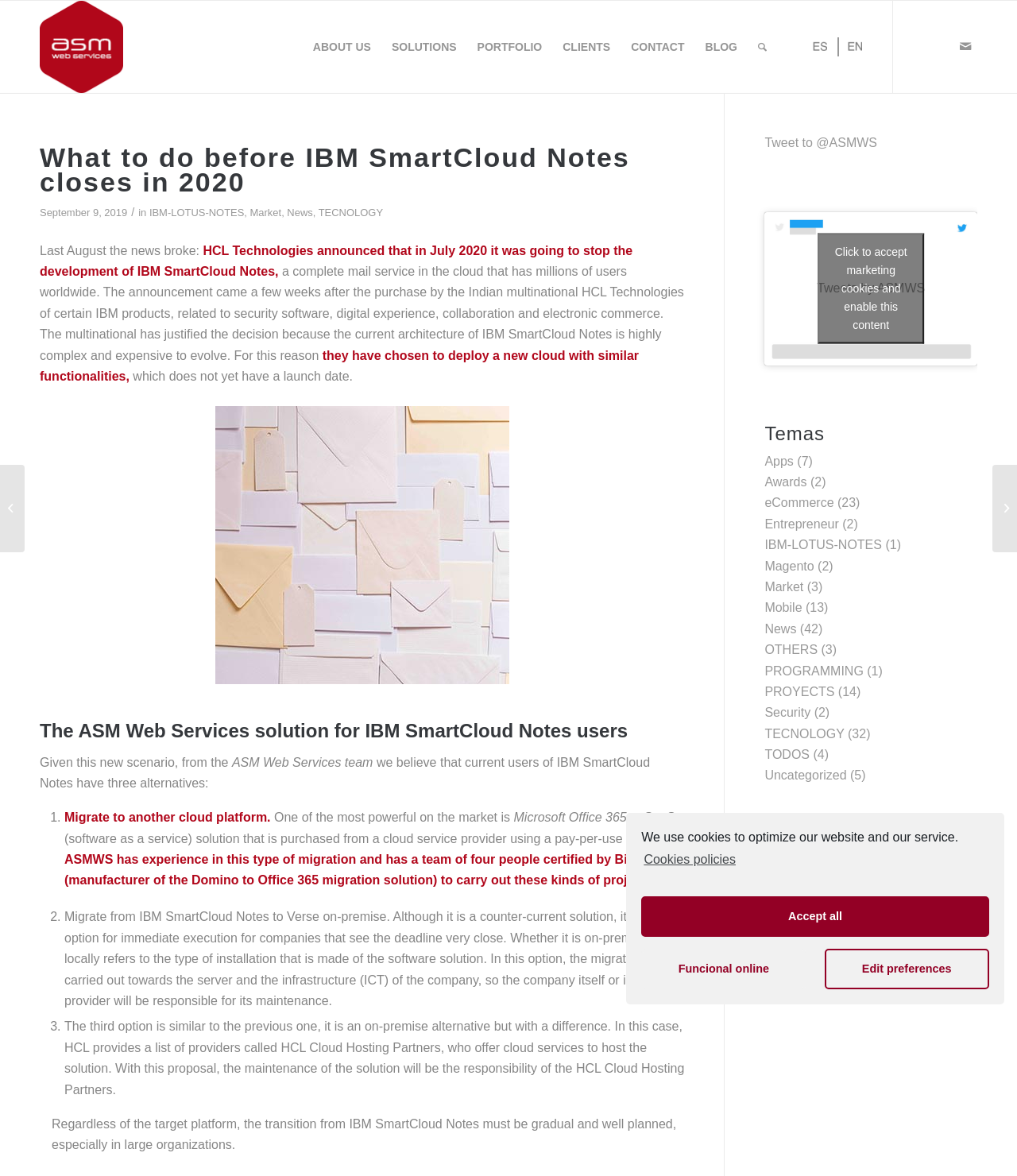Detail the features and information presented on the webpage.

This webpage is about ASM Web Services and its solution for IBM SmartCloud Notes users. At the top, there is a cookie consent dialog with a brief description and links to cookies policies, accept all, functional online, and edit preferences. Below the dialog, there is a header section with links to ASM Web Services, ABOUT US, SOLUTIONS, PORTFOLIO, CLIENTS, CONTACT, BLOG, and Search. The language options, Español and English, are also available in this section.

On the left side, there are social media links to Twitter, LinkedIn, and Mail. The main content of the webpage is divided into two sections. The first section has a heading "What to do before IBM SmartCloud Notes closes in 2020" and provides information about the announcement of HCL Technologies to stop the development of IBM SmartCloud Notes. The text explains the reasons behind this decision and its implications.

The second section has a heading "The ASM Web Services solution for IBM SmartCloud Notes users" and presents three alternatives for current users of IBM SmartCloud Notes: migrating to another cloud platform, migrating from IBM SmartCloud Notes to Verse on-premise, or using an on-premise alternative with HCL Cloud Hosting Partners. The section also emphasizes the importance of a gradual and well-planned transition.

On the right side, there is a complementary section with a tweet link, a section of topics (Temas) with links to various categories such as Apps, Awards, eCommerce, Entrepreneur, IBM-LOTUS-NOTES, Magento, Market, Mobile, News, and OTHERS, each with a number of related articles.